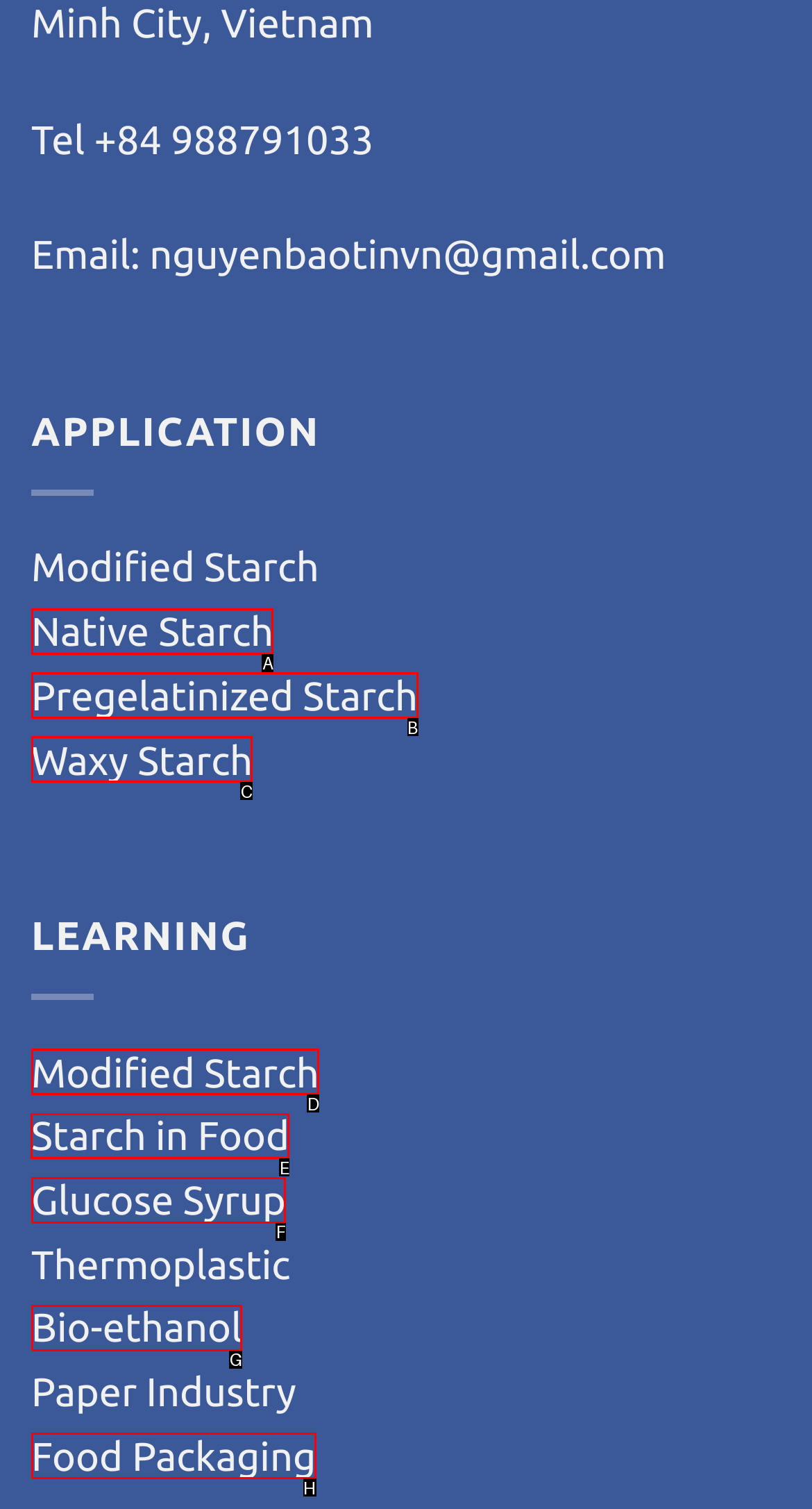Specify which HTML element I should click to complete this instruction: Learn about Starch in Food Answer with the letter of the relevant option.

E